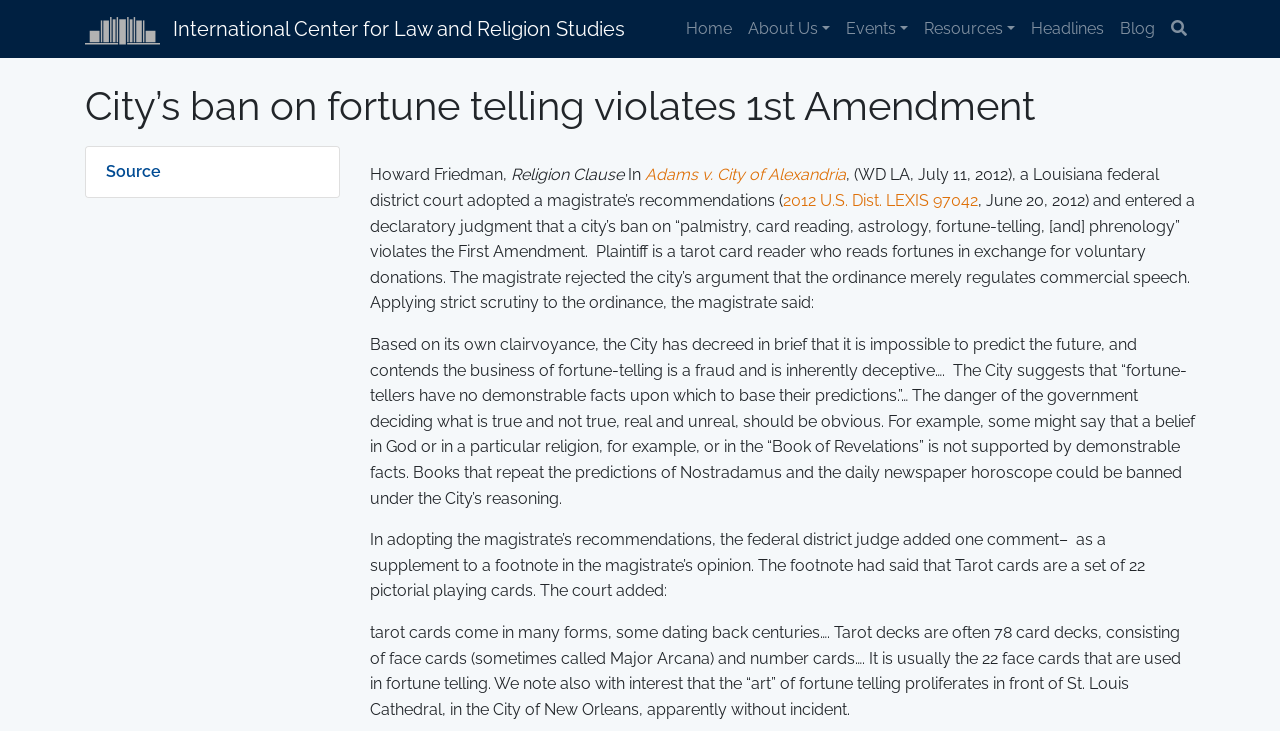Determine the bounding box coordinates in the format (top-left x, top-left y, bottom-right x, bottom-right y). Ensure all values are floating point numbers between 0 and 1. Identify the bounding box of the UI element described by: 2012 U.S. Dist. LEXIS 97042

[0.612, 0.261, 0.764, 0.287]